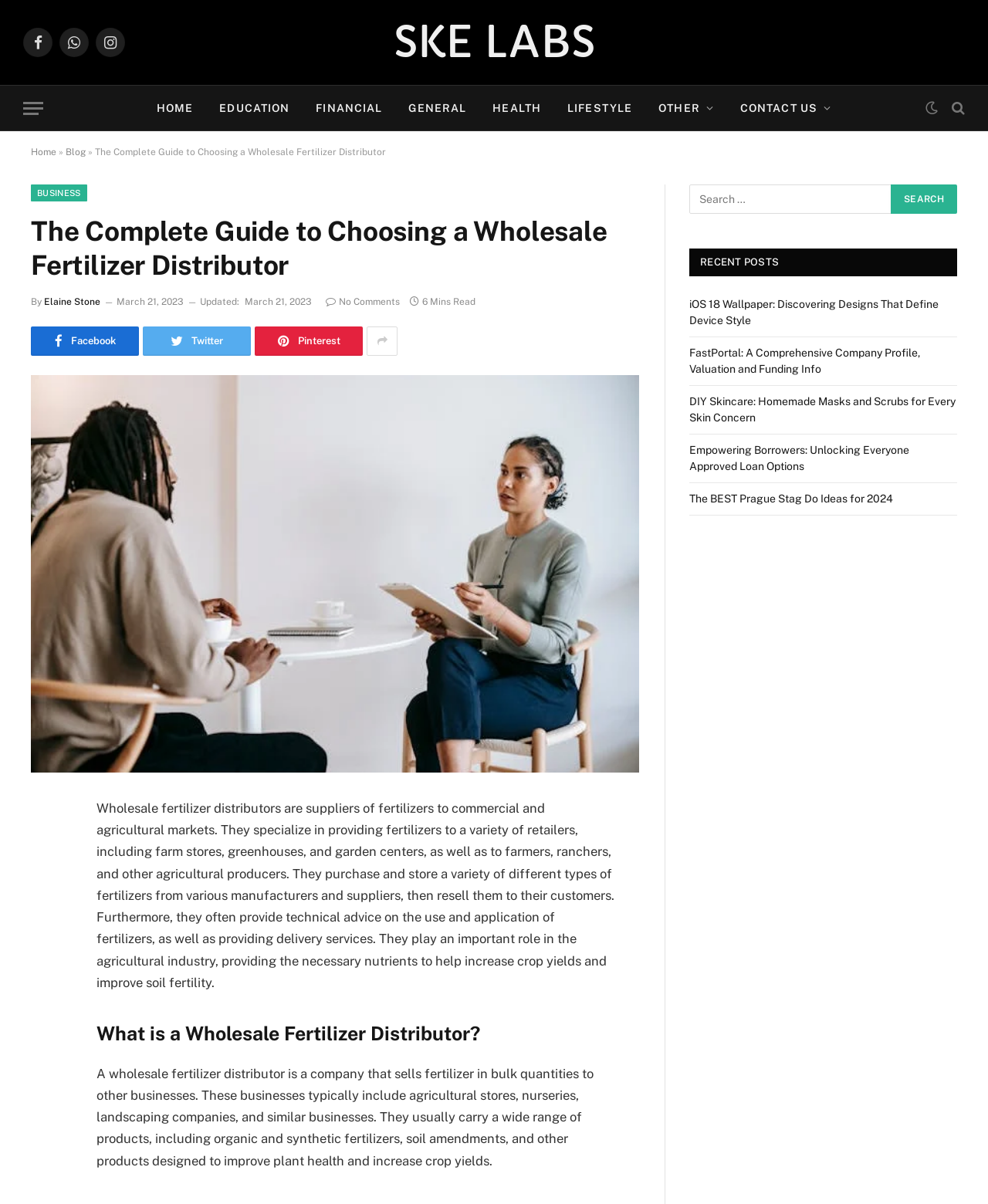Explain the webpage in detail, including its primary components.

The webpage is a comprehensive guide to choosing a wholesale fertilizer distributor. At the top left corner, there are social media links to Facebook, WhatsApp, and Instagram. Next to them is a link to the website's logo, "SKE LABS". A menu button is located below these links. 

On the top navigation bar, there are links to various categories, including "HOME", "EDUCATION", "FINANCIAL", "GENERAL", "HEALTH", "LIFESTYLE", and "OTHER". The "CONTACT US" link is located at the far right of the navigation bar.

Below the navigation bar, there is a section with links to "Home" and "Blog", separated by a "»" symbol. The title of the webpage, "The Complete Guide to Choosing a Wholesale Fertilizer Distributor", is displayed prominently in this section.

The main content of the webpage is divided into several sections. The first section provides an introduction to wholesale fertilizer distributors, explaining their role in the agricultural industry and the services they provide. 

Below this section, there are social media links to share the article, followed by an image. The article continues with a section titled "What is a Wholesale Fertilizer Distributor?", which provides a detailed explanation of the role of these distributors.

The webpage also features a search bar at the bottom right corner, allowing users to search for specific topics. Below the search bar, there is a section titled "RECENT POSTS", which lists several recent articles on various topics, including technology, skincare, and travel.

Throughout the webpage, there are several links to other articles and websites, as well as social media links and a contact link. The overall layout is organized and easy to navigate, with clear headings and concise text.